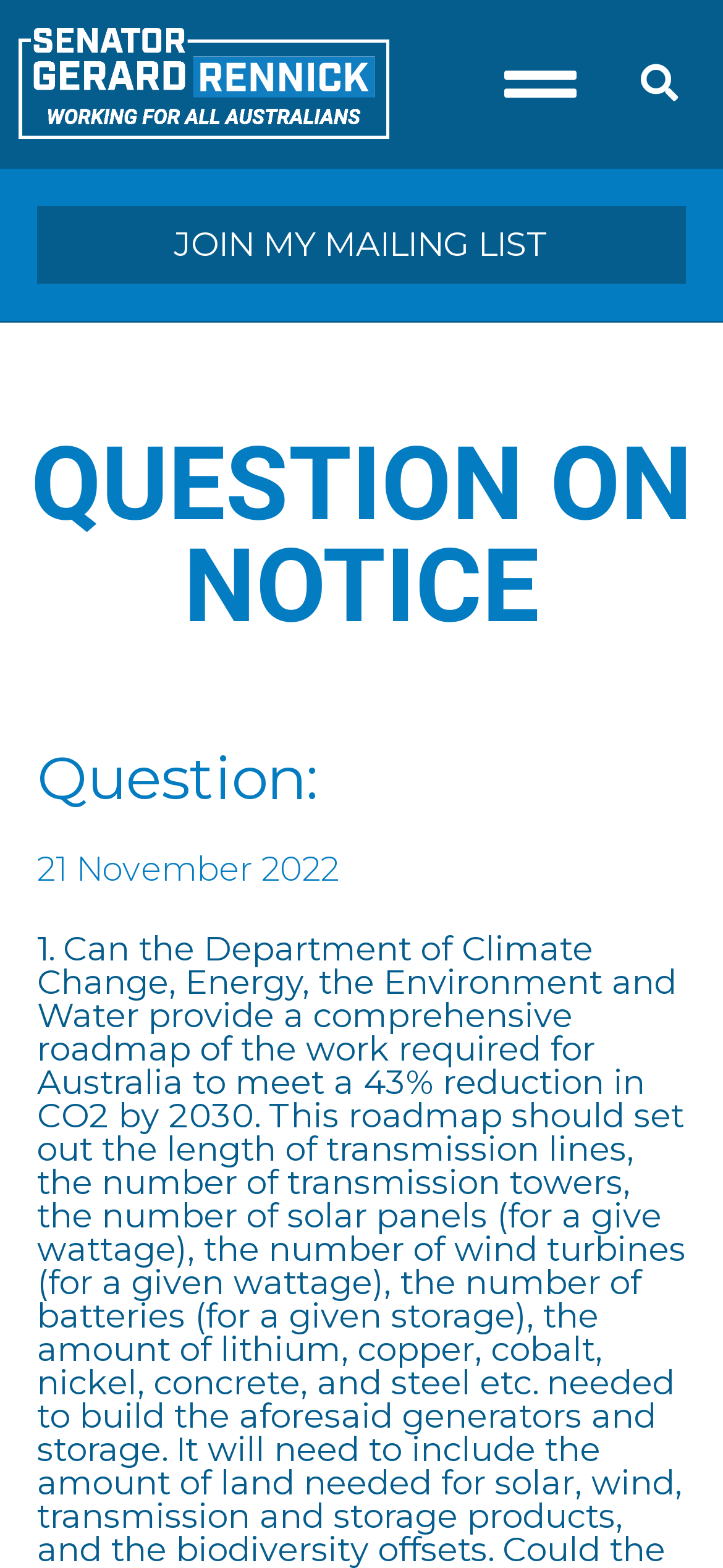Extract the bounding box coordinates for the UI element described as: "JOIN MY MAILING LIST".

[0.051, 0.131, 0.949, 0.181]